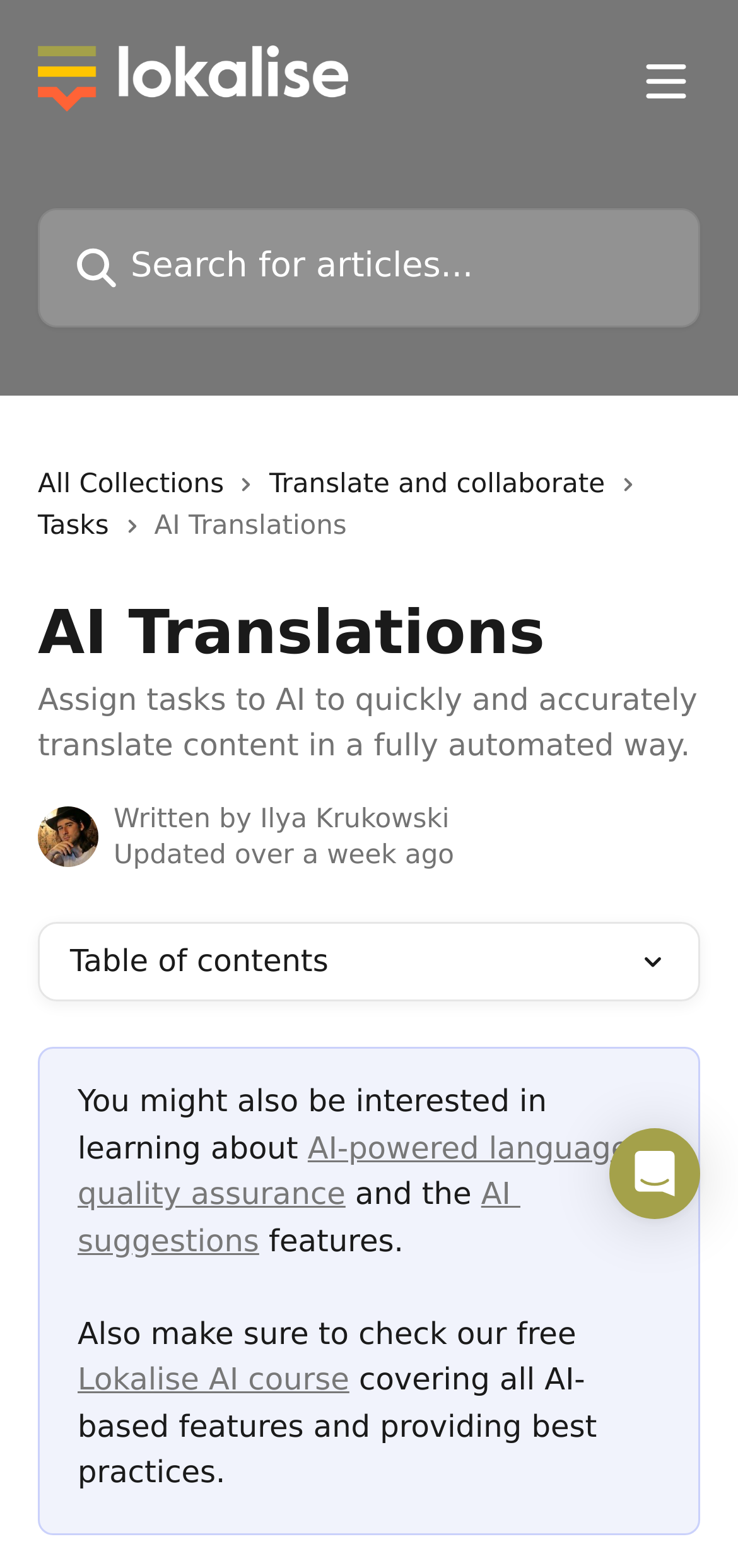What is the name of the documentation?
Give a single word or phrase as your answer by examining the image.

Lokalise Docs